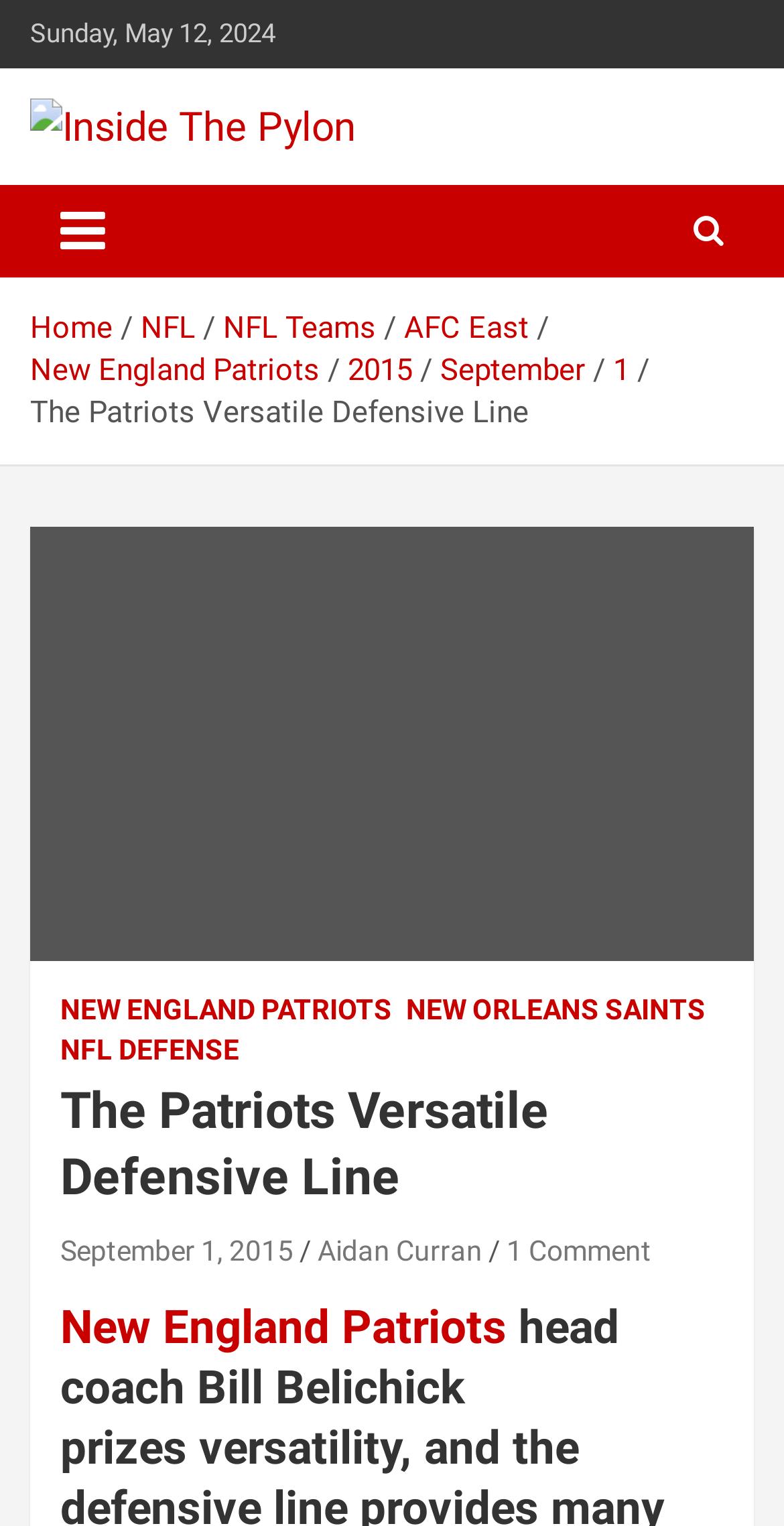Identify the bounding box coordinates for the region of the element that should be clicked to carry out the instruction: "Click the 'Toggle navigation' button". The bounding box coordinates should be four float numbers between 0 and 1, i.e., [left, top, right, bottom].

[0.038, 0.121, 0.172, 0.182]